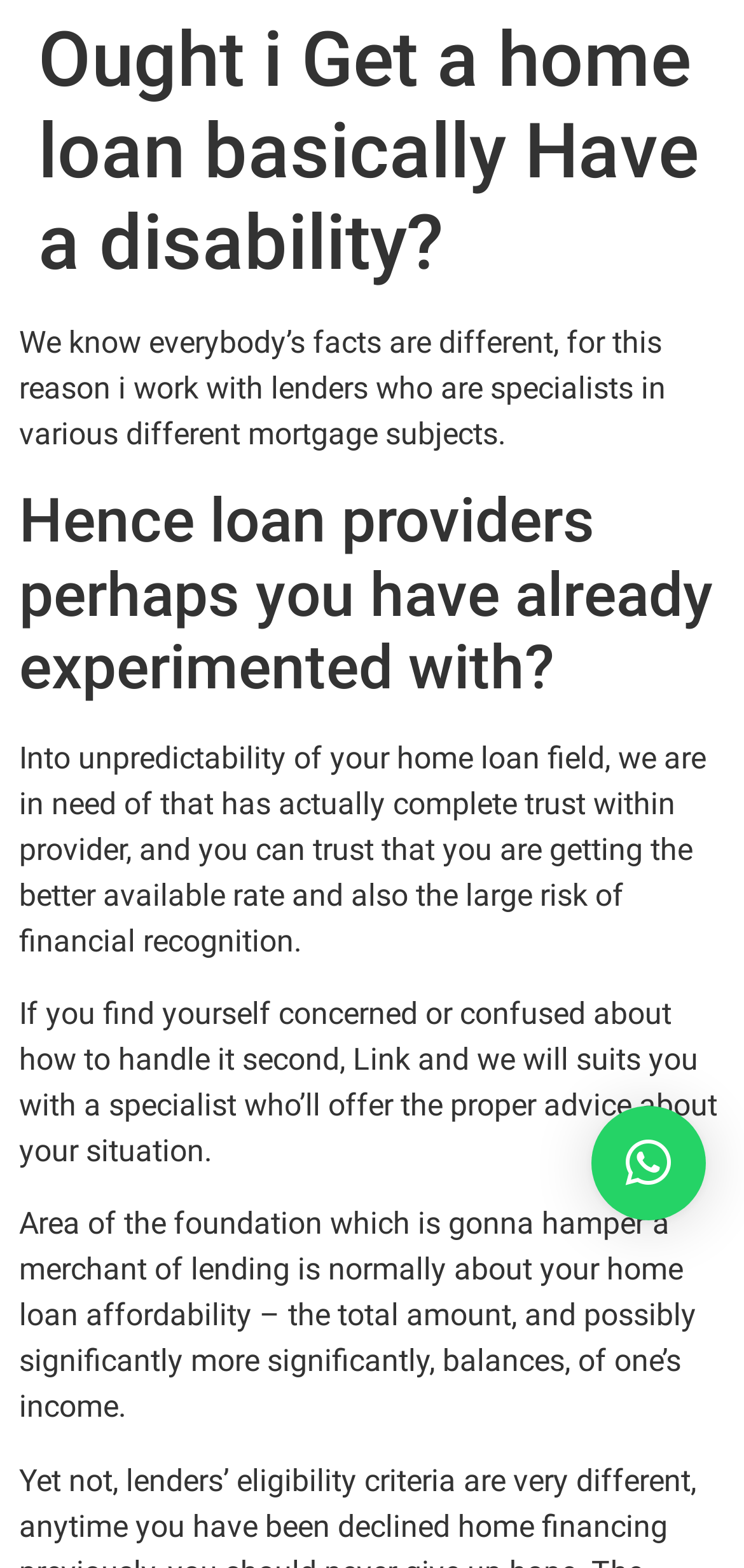What is the purpose of linking with a specialist?
Please provide a full and detailed response to the question.

The webpage suggests that if an individual is concerned or confused about how to proceed with their home loan application, they can link with a specialist who can provide them with proper advice tailored to their situation.